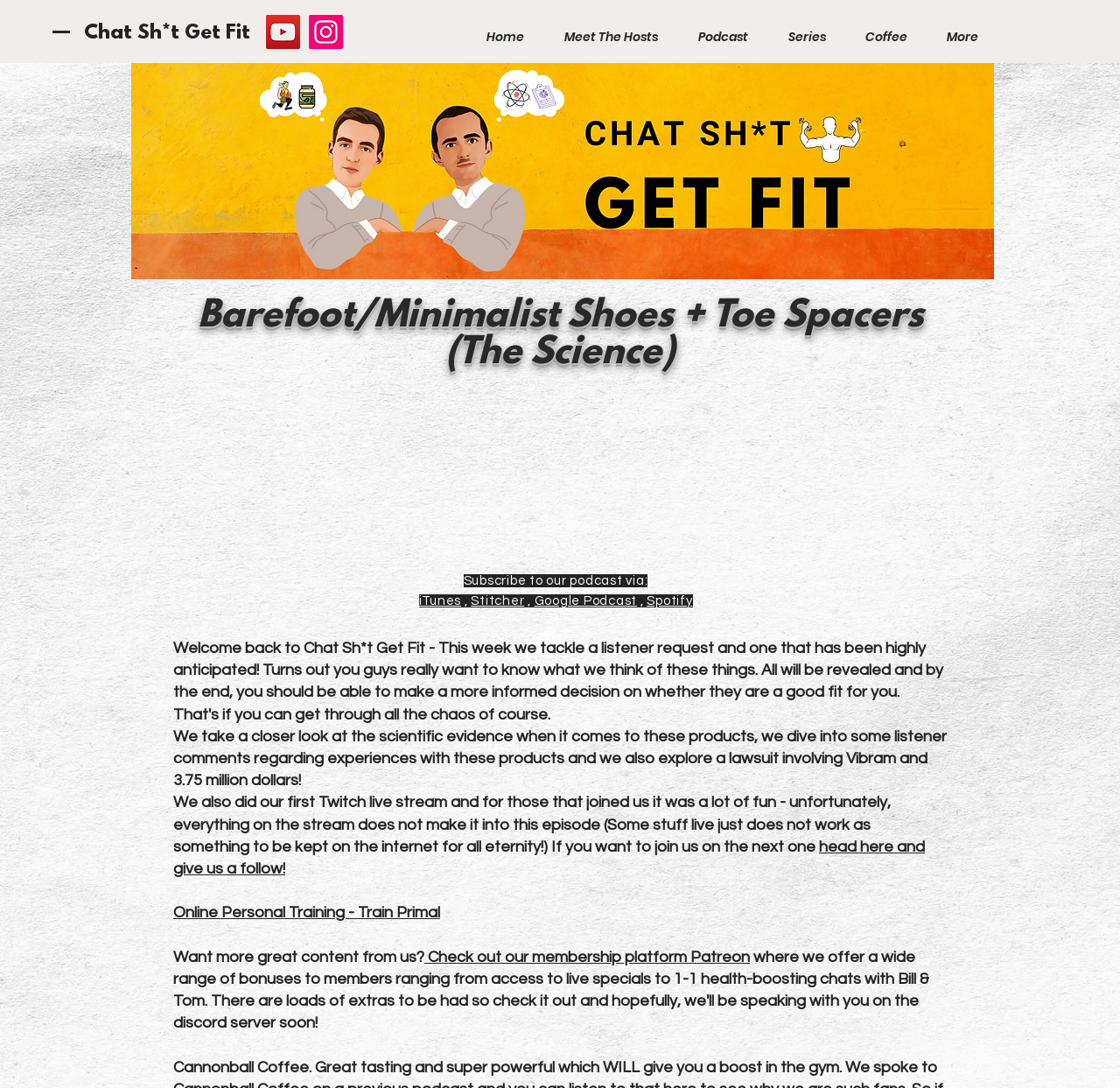Please indicate the bounding box coordinates for the clickable area to complete the following task: "Go to Home". The coordinates should be specified as four float numbers between 0 and 1, i.e., [left, top, right, bottom].

[0.41, 0.014, 0.48, 0.054]